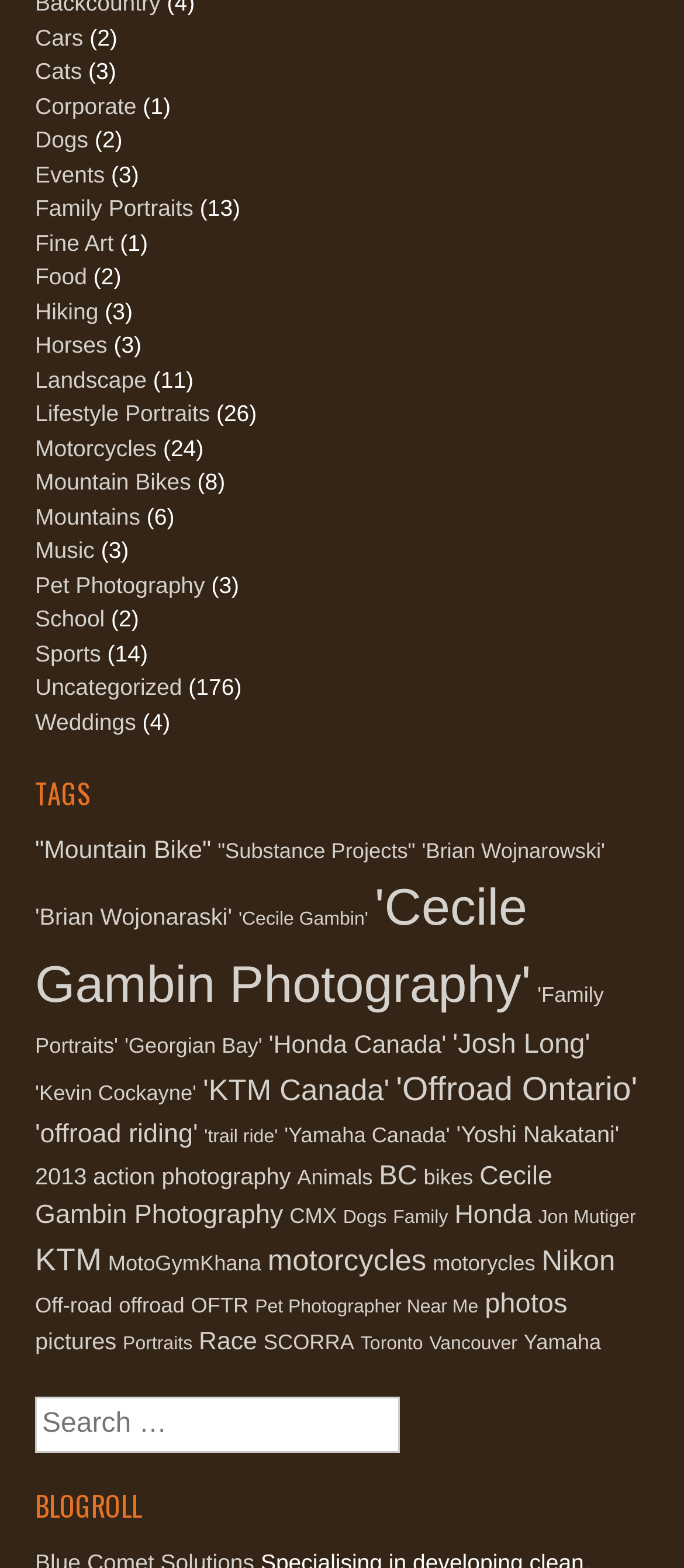What is the name of the photographer or entity associated with this webpage?
Using the information from the image, give a concise answer in one word or a short phrase.

Cecile Gambin